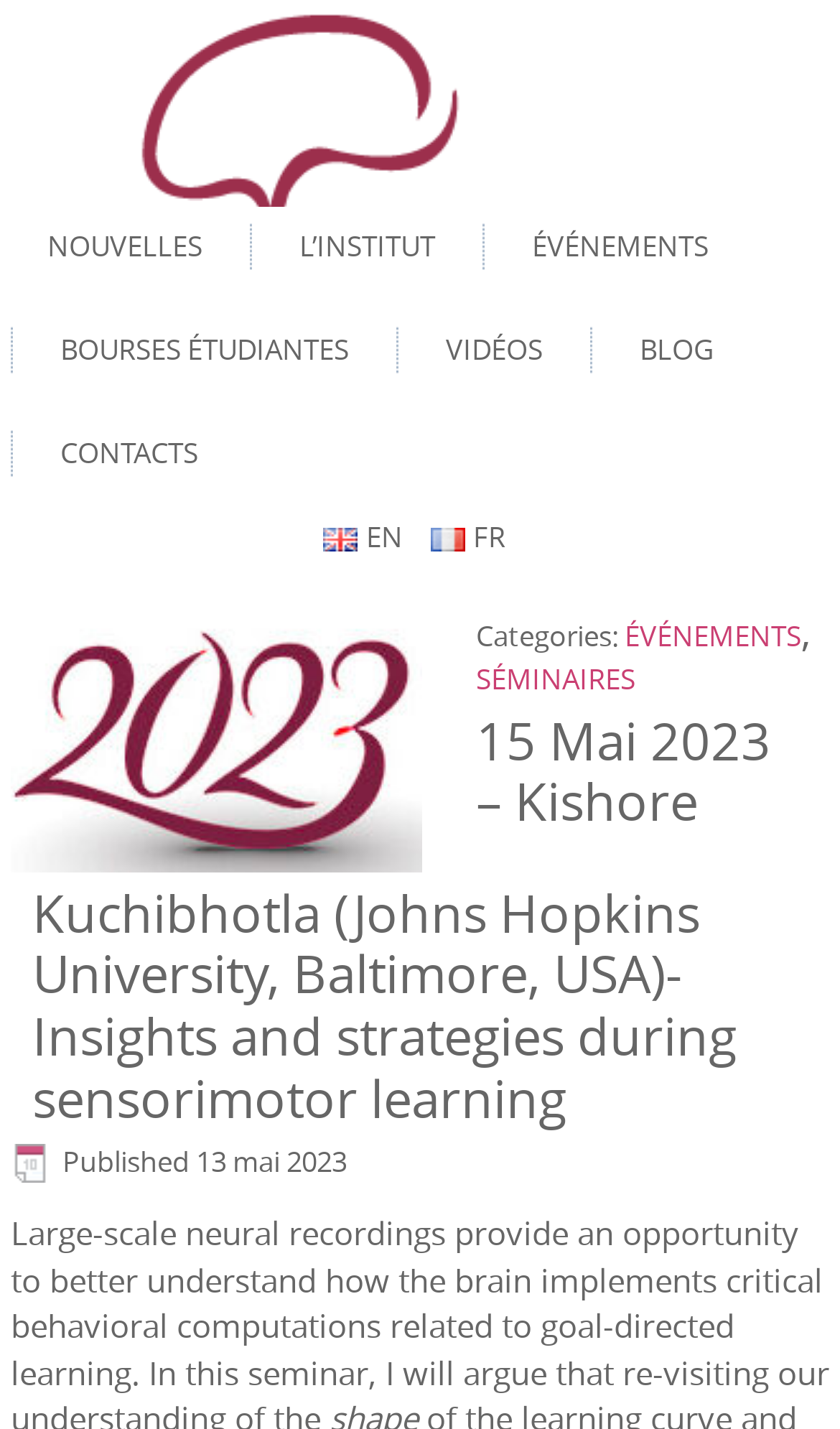Using floating point numbers between 0 and 1, provide the bounding box coordinates in the format (top-left x, top-left y, bottom-right x, bottom-right y). Locate the UI element described here: Bourses étudiantes

[0.028, 0.217, 0.459, 0.277]